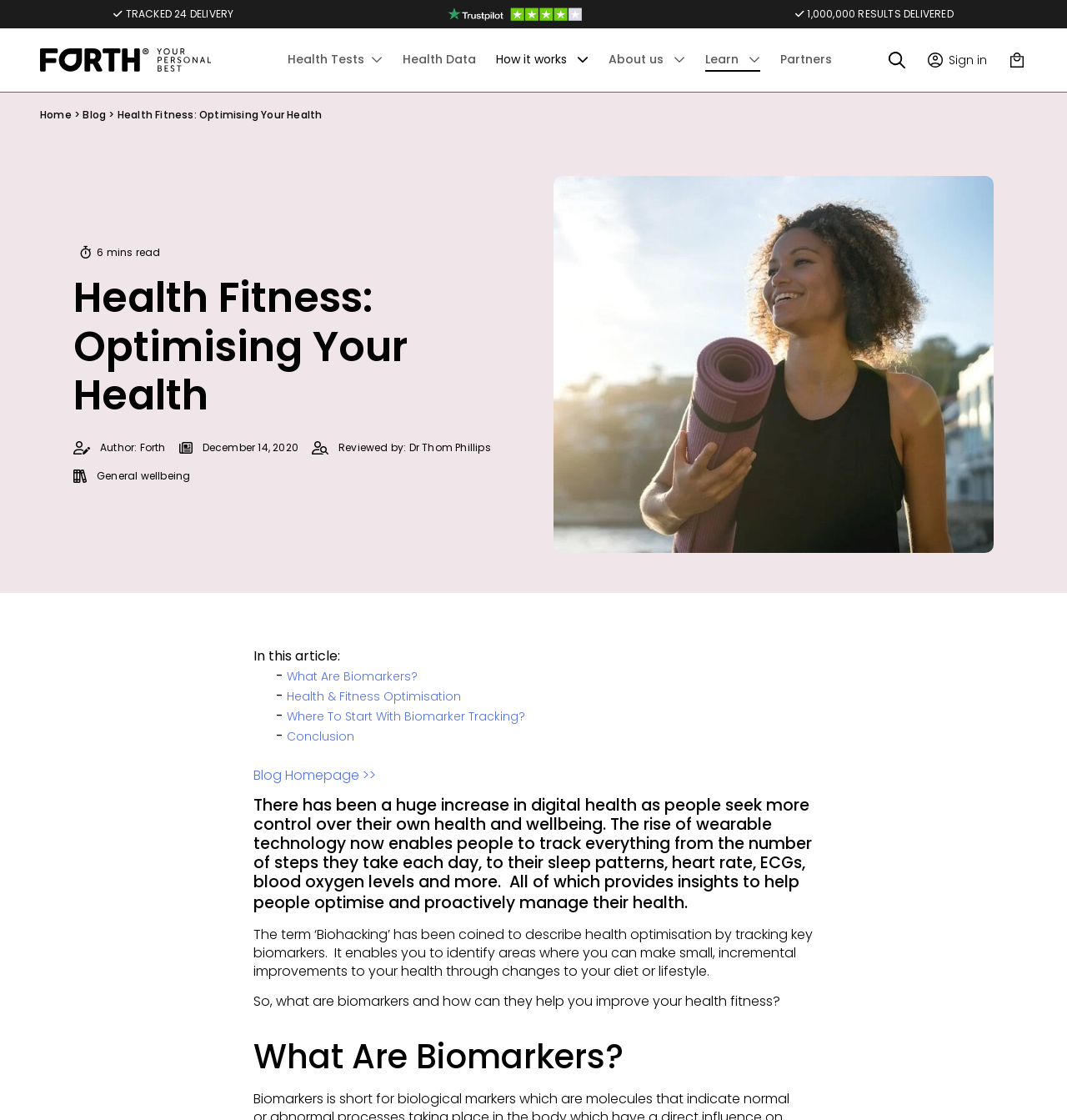Using the information shown in the image, answer the question with as much detail as possible: Who reviewed the article?

The article's review information is present at the top of the page, which mentions that the article was reviewed by Dr Thom Phillips. This information is provided to give credibility to the article's content and to show that it has been reviewed by an expert in the field.